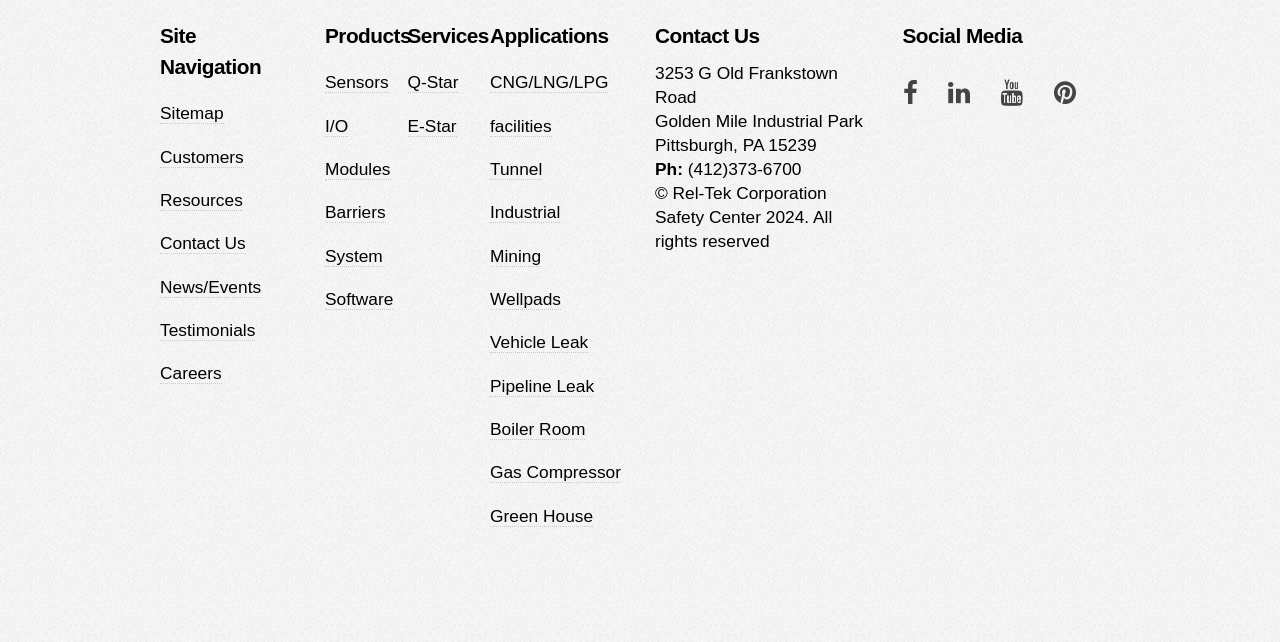How many categories are there under Products?
Look at the image and respond with a one-word or short phrase answer.

5